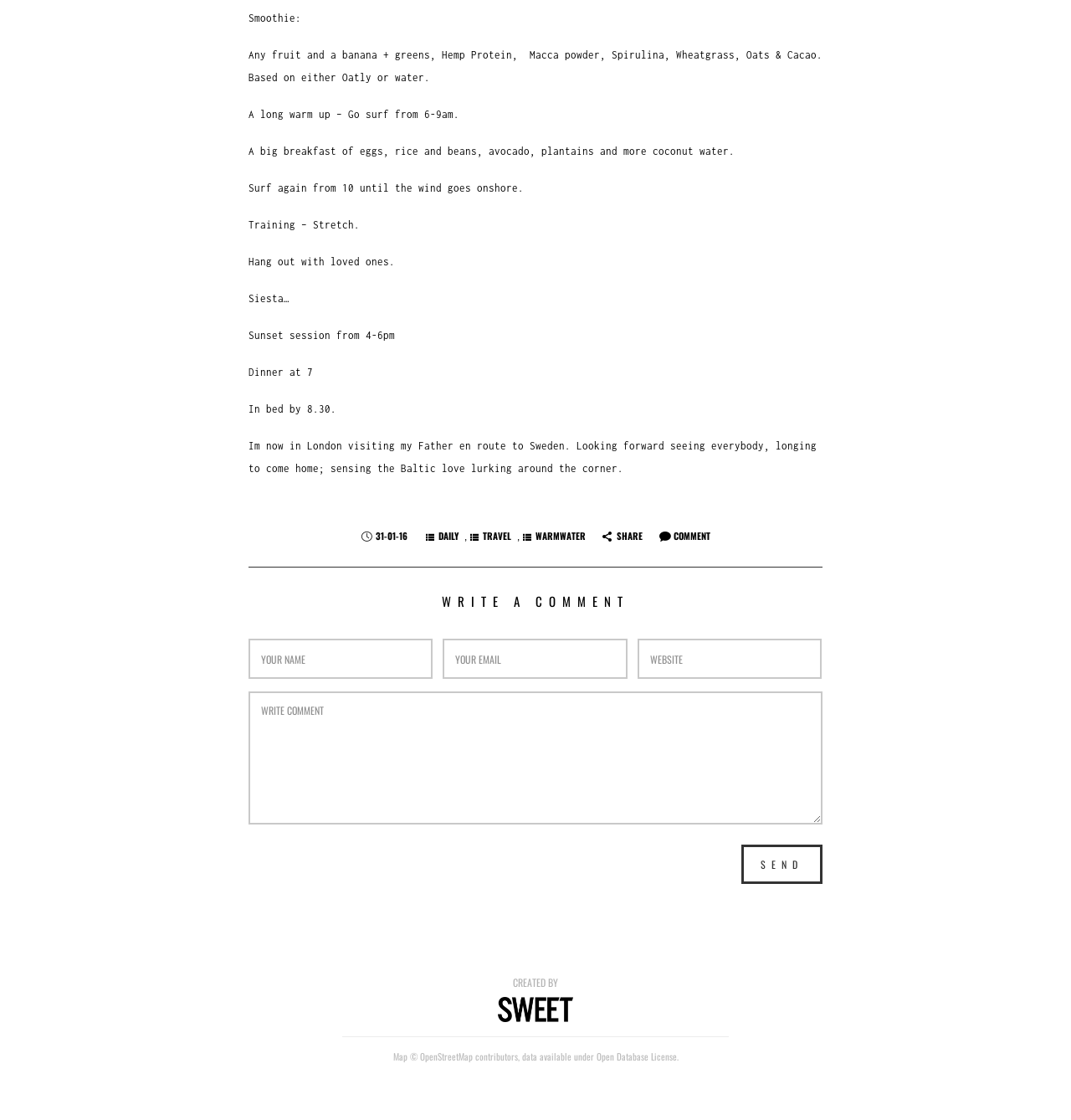What is the purpose of the 'WRITE A COMMENT' section?
Please answer the question with a detailed response using the information from the screenshot.

The 'WRITE A COMMENT' section is a form that allows users to leave a comment on the webpage. It requires users to enter their name, email, website, and the comment itself, and then submit it using the 'SEND' button.